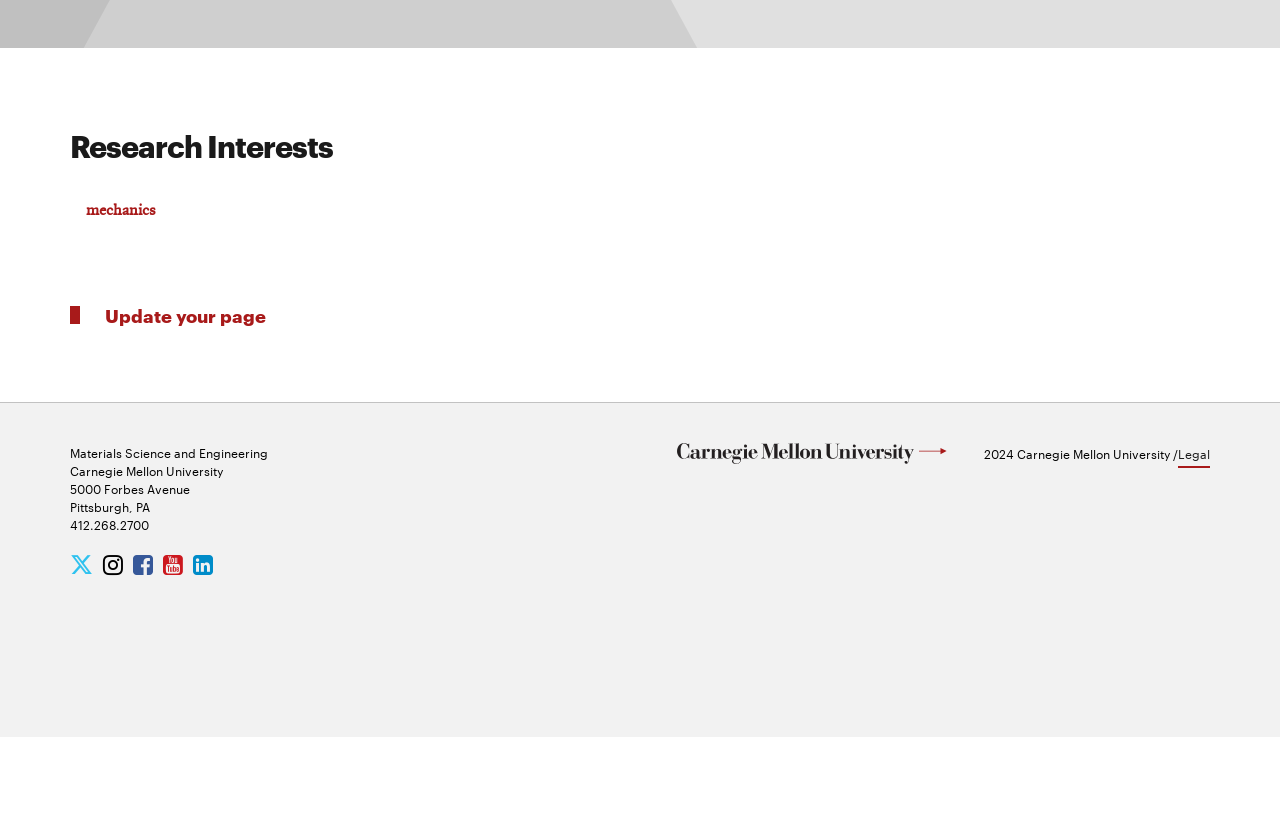Determine the bounding box coordinates of the target area to click to execute the following instruction: "Check contact information."

[0.055, 0.634, 0.209, 0.656]